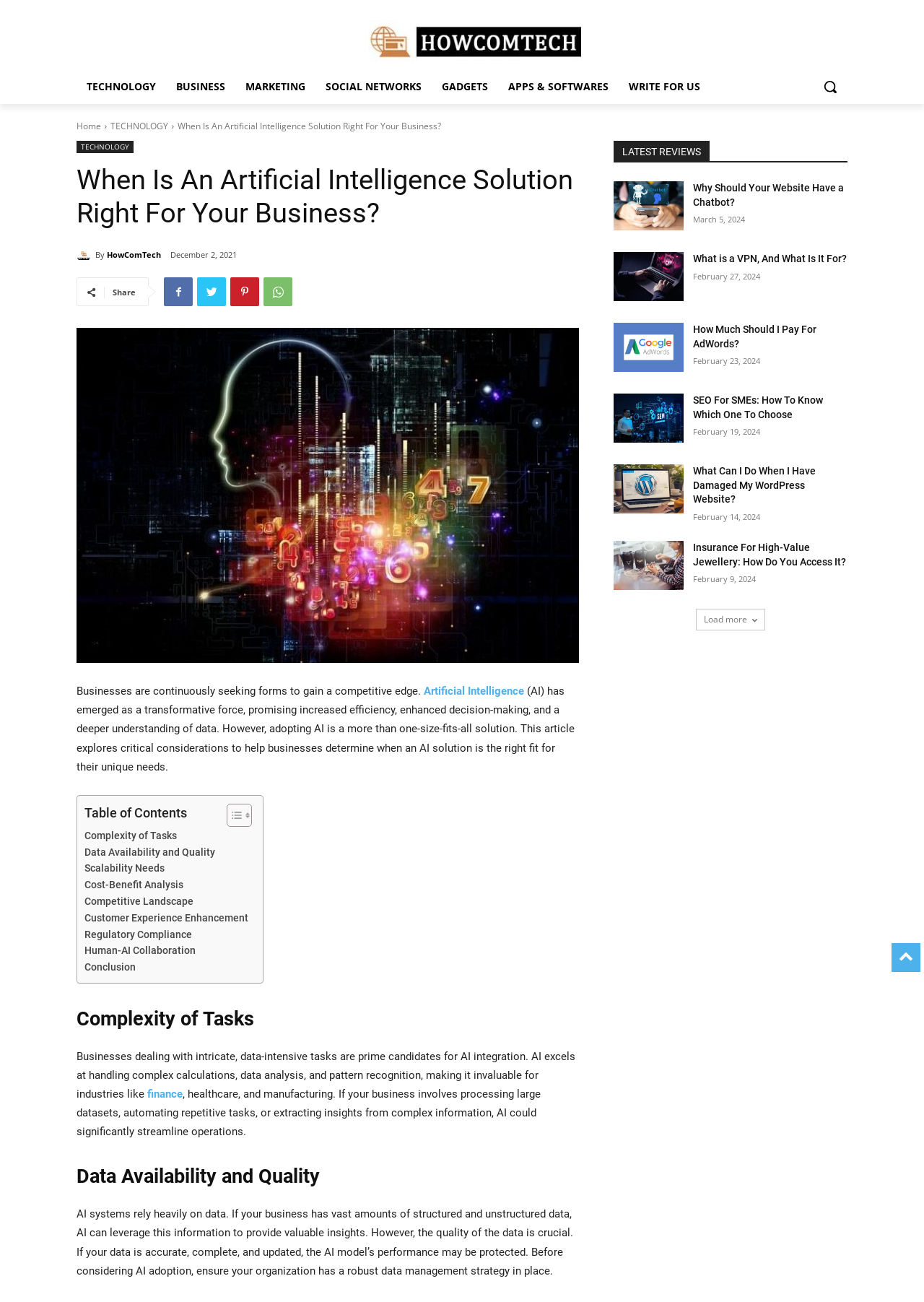Please analyze the image and provide a thorough answer to the question:
What is the topic of the article?

The topic of the article can be determined by reading the heading 'When Is An Artificial Intelligence Solution Right For Your Business?' and the subsequent paragraphs that discuss the role of AI in businesses.